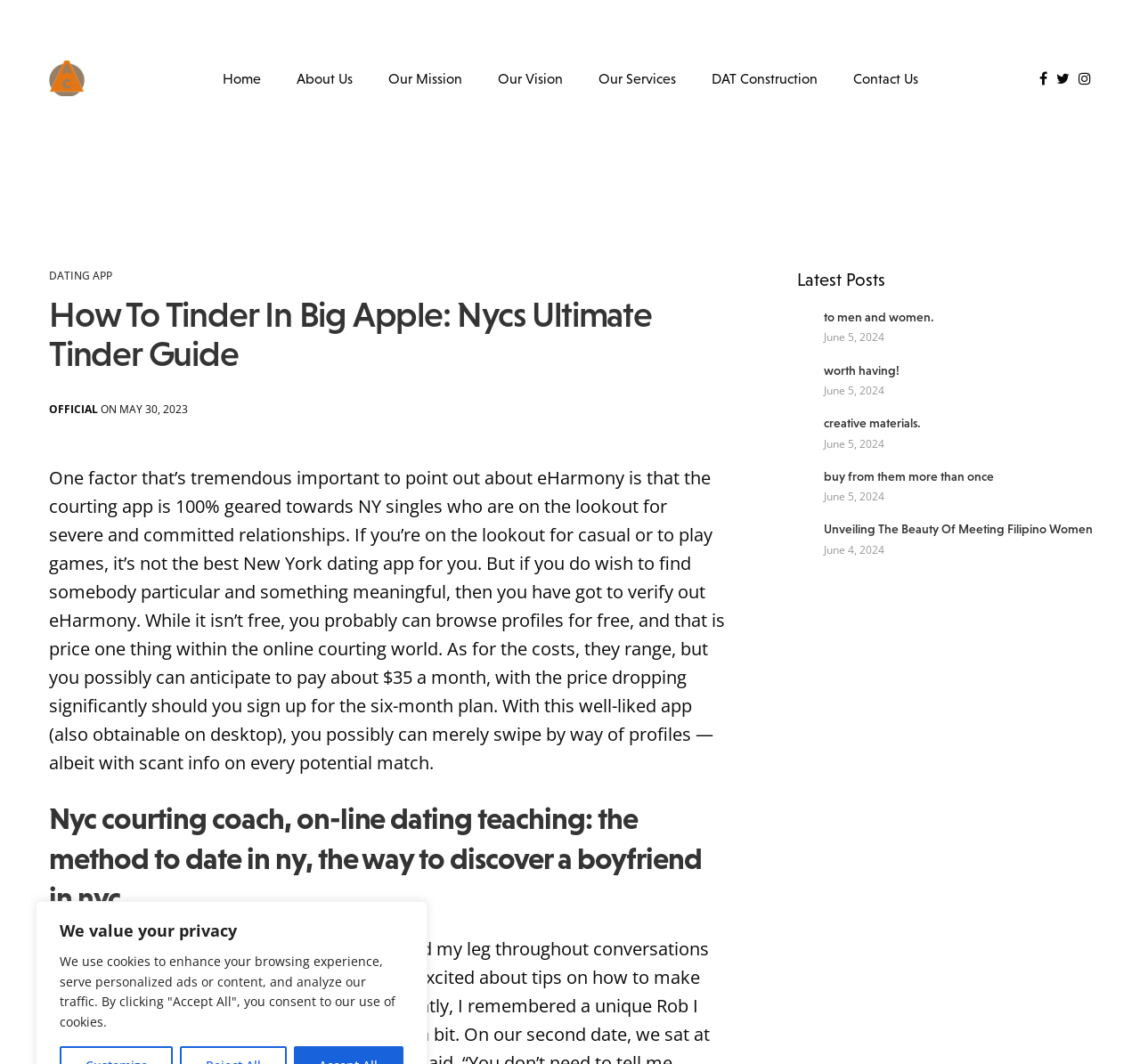Provide a short answer to the following question with just one word or phrase: What is the main topic of this webpage?

Dating in NYC